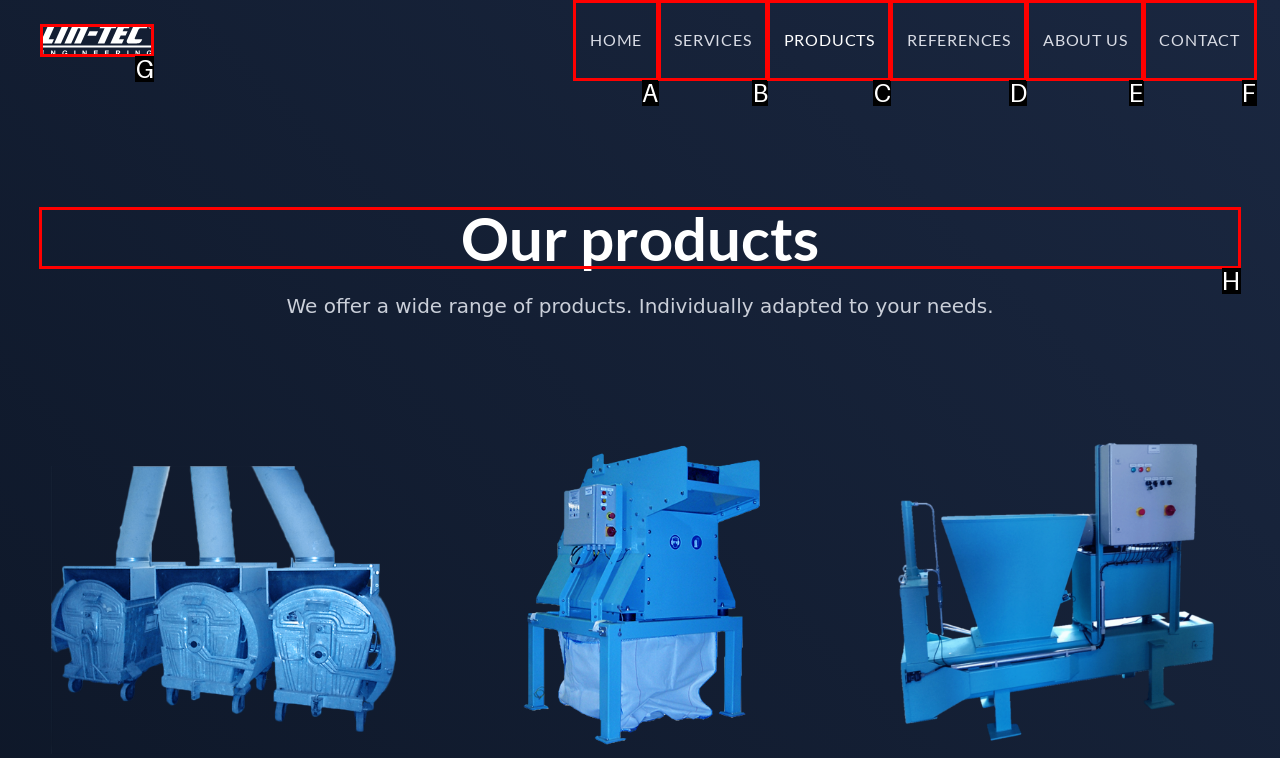Point out which UI element to click to complete this task: view our products
Answer with the letter corresponding to the right option from the available choices.

H